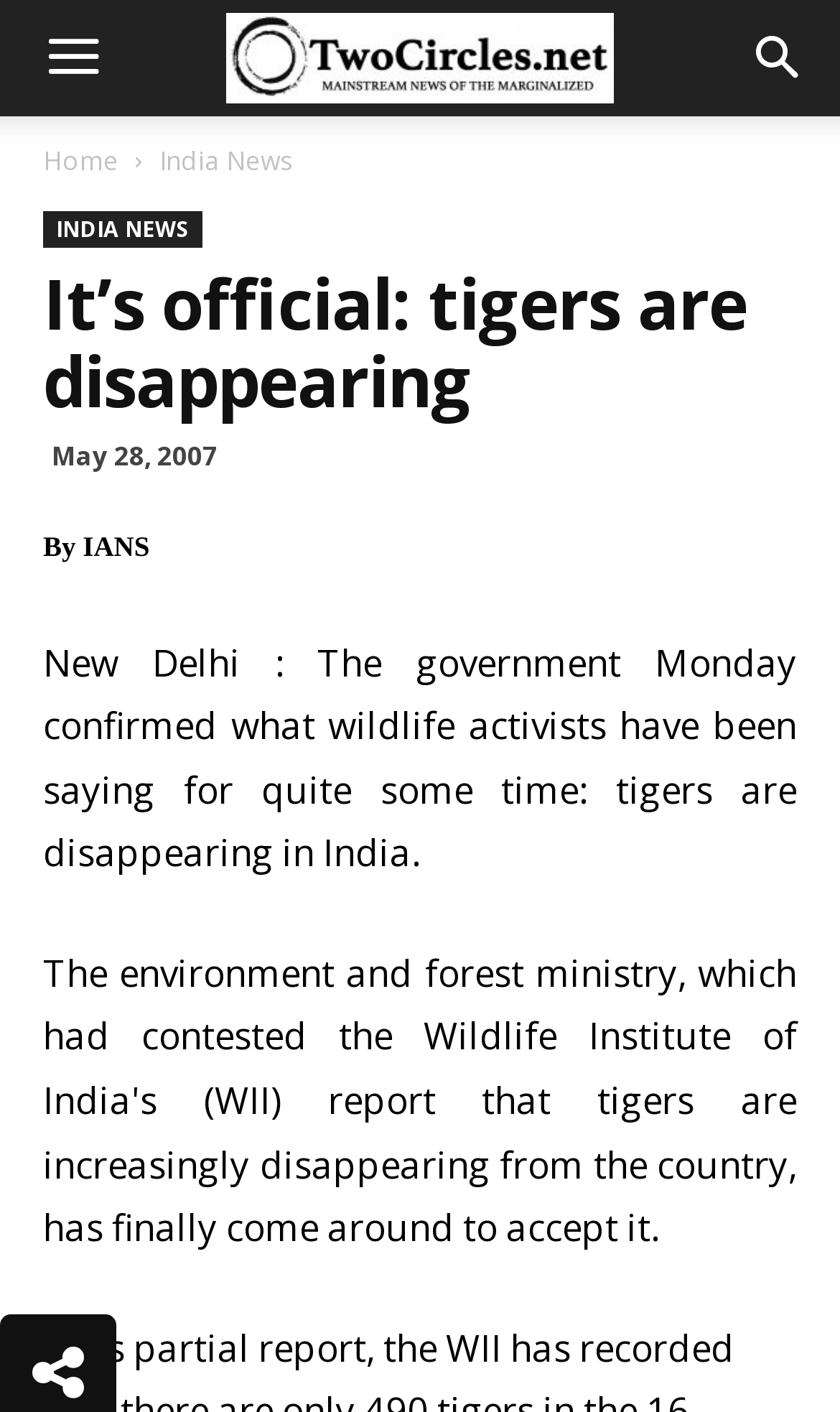What is the source of the news article?
Answer briefly with a single word or phrase based on the image.

IANS